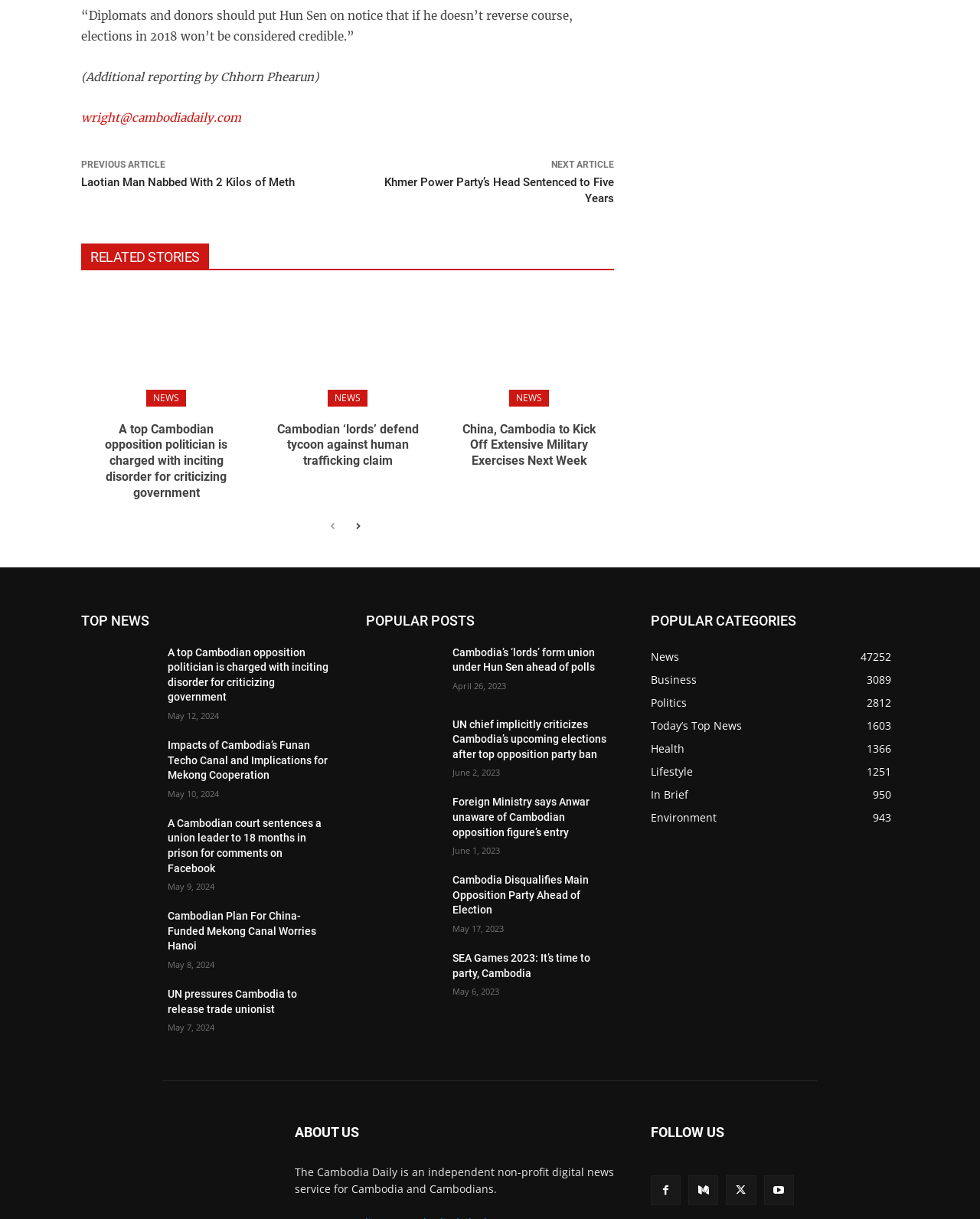Can you identify the bounding box coordinates of the clickable region needed to carry out this instruction: 'Click on 'prev-page''? The coordinates should be four float numbers within the range of 0 to 1, stated as [left, top, right, bottom].

[0.33, 0.424, 0.349, 0.44]